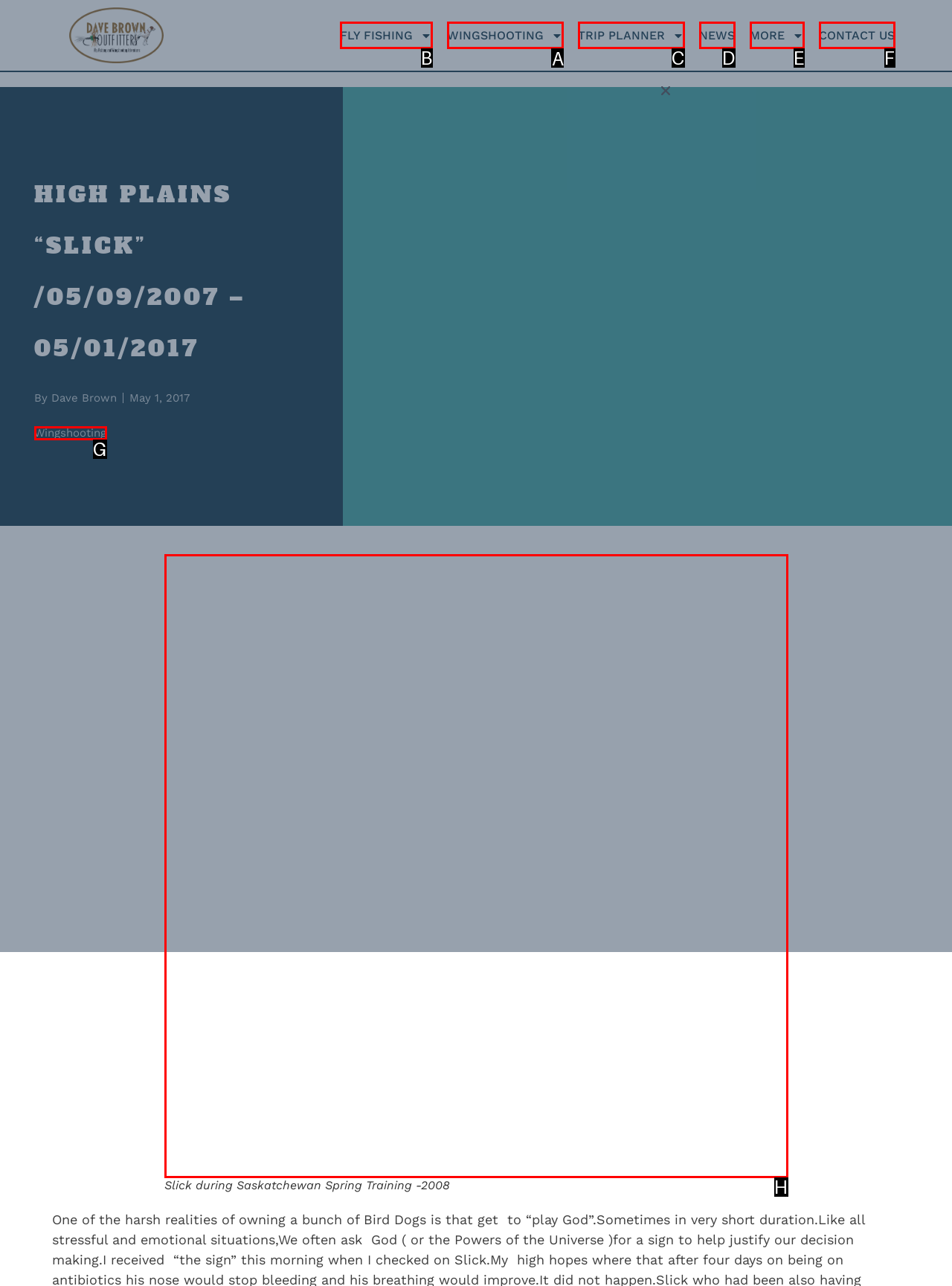From the given options, tell me which letter should be clicked to complete this task: Click on WINGSHOOTING
Answer with the letter only.

A